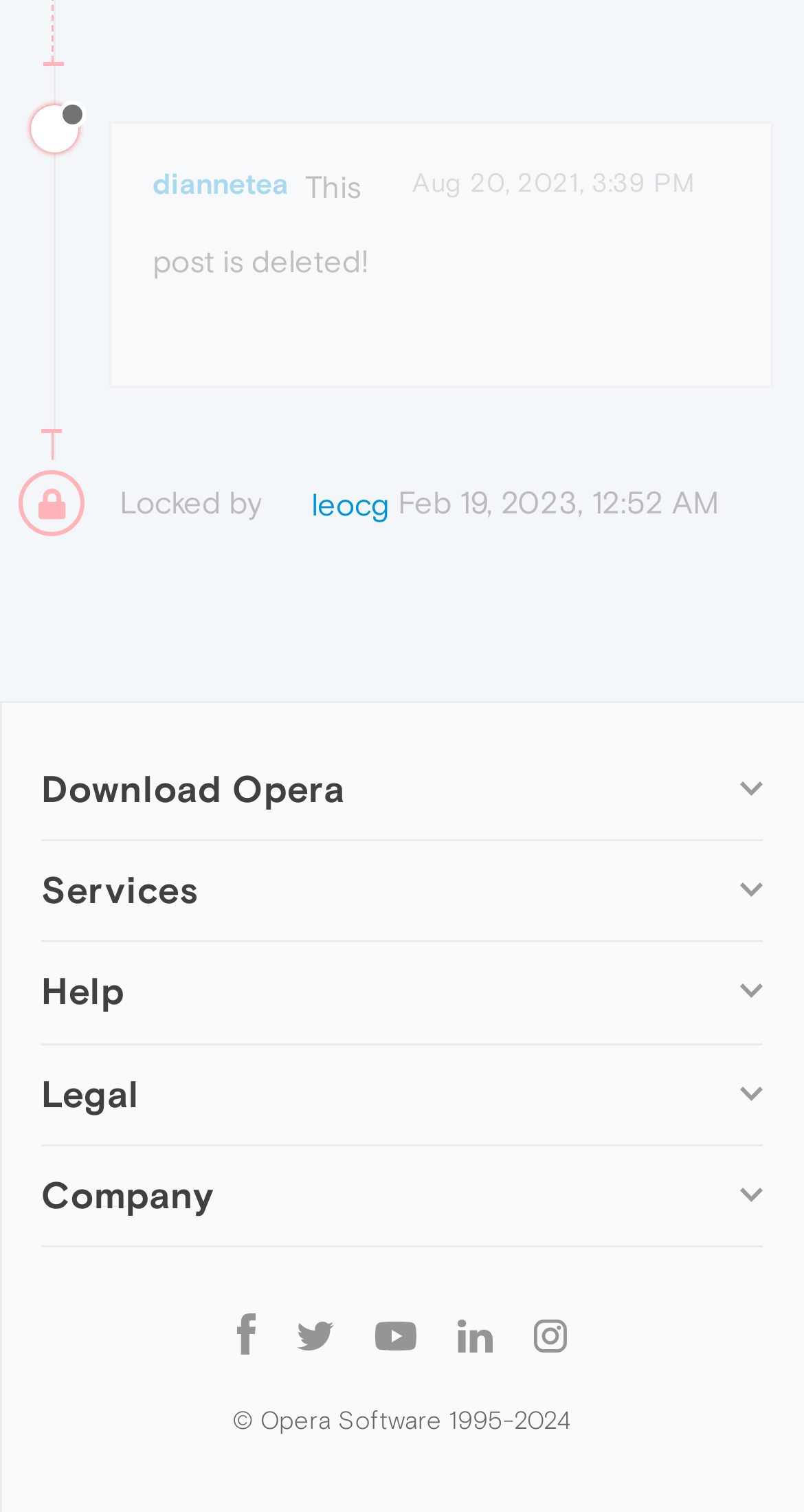Using the element description: "Aug 20, 2021, 3:39 PM", determine the bounding box coordinates. The coordinates should be in the format [left, top, right, bottom], with values between 0 and 1.

[0.513, 0.11, 0.864, 0.131]